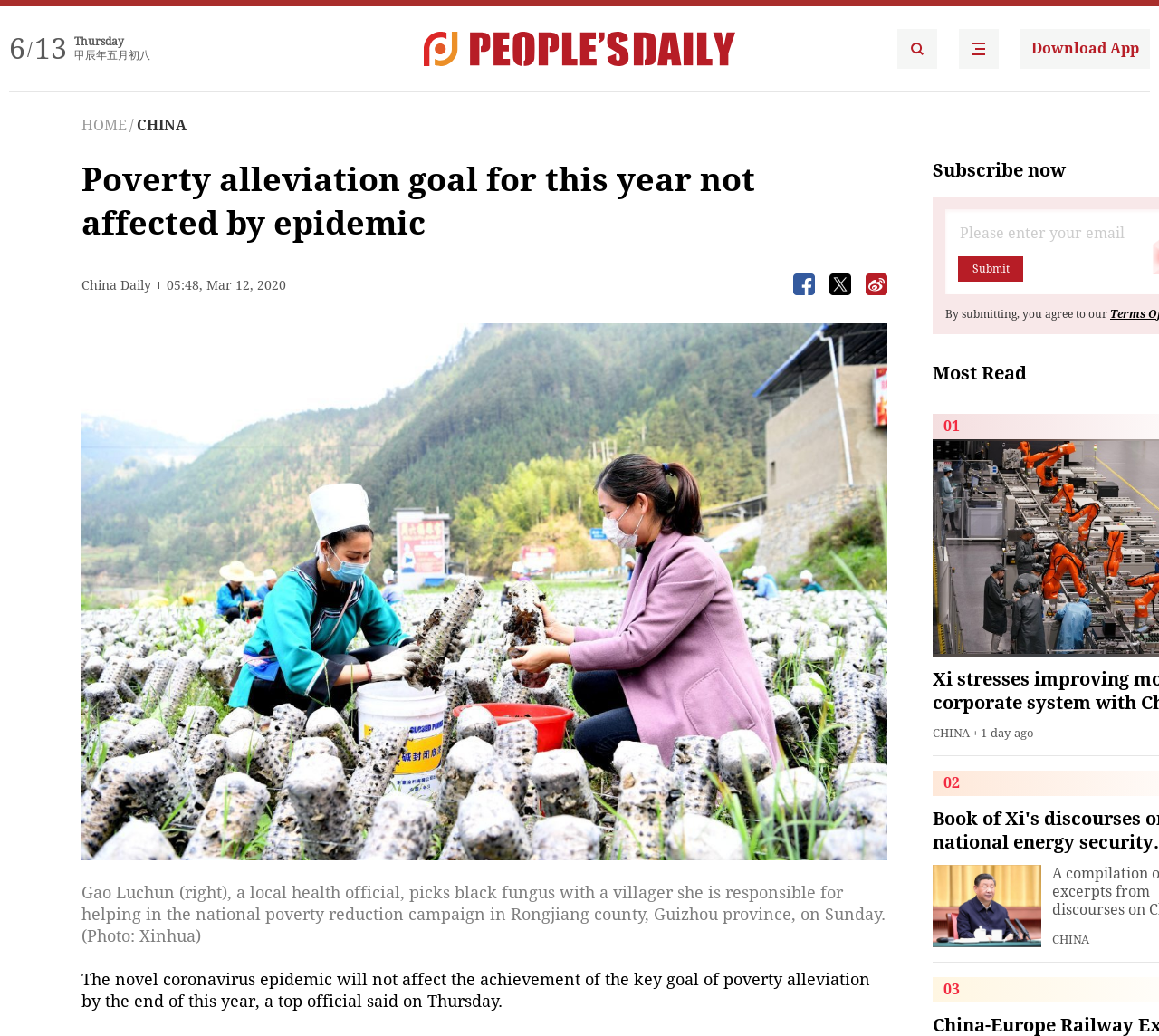Locate the bounding box of the user interface element based on this description: "People's Daily Search Details".

[0.774, 0.028, 0.809, 0.066]